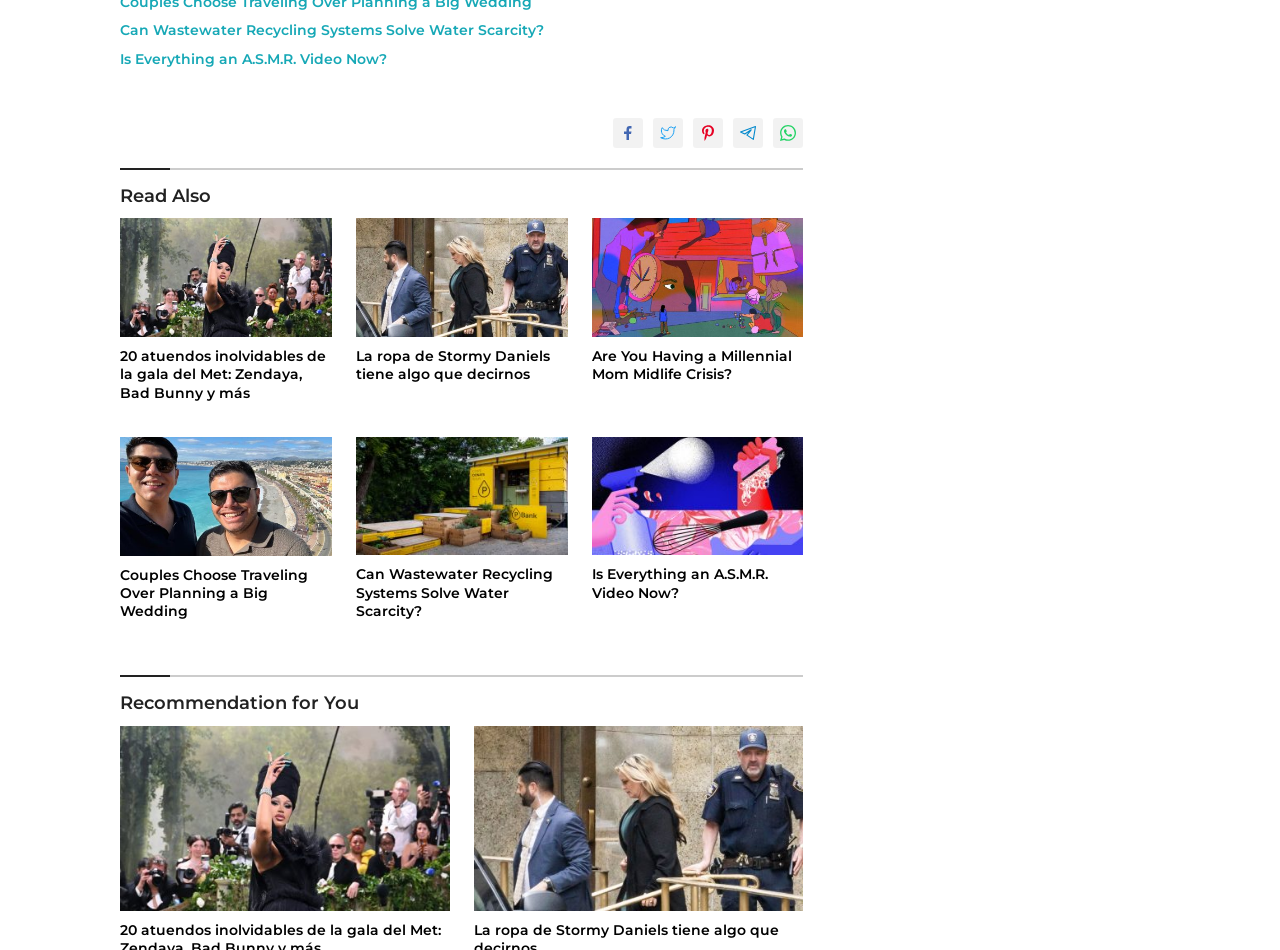Give a concise answer using only one word or phrase for this question:
What is the category of the 'Read Also' section?

Articles